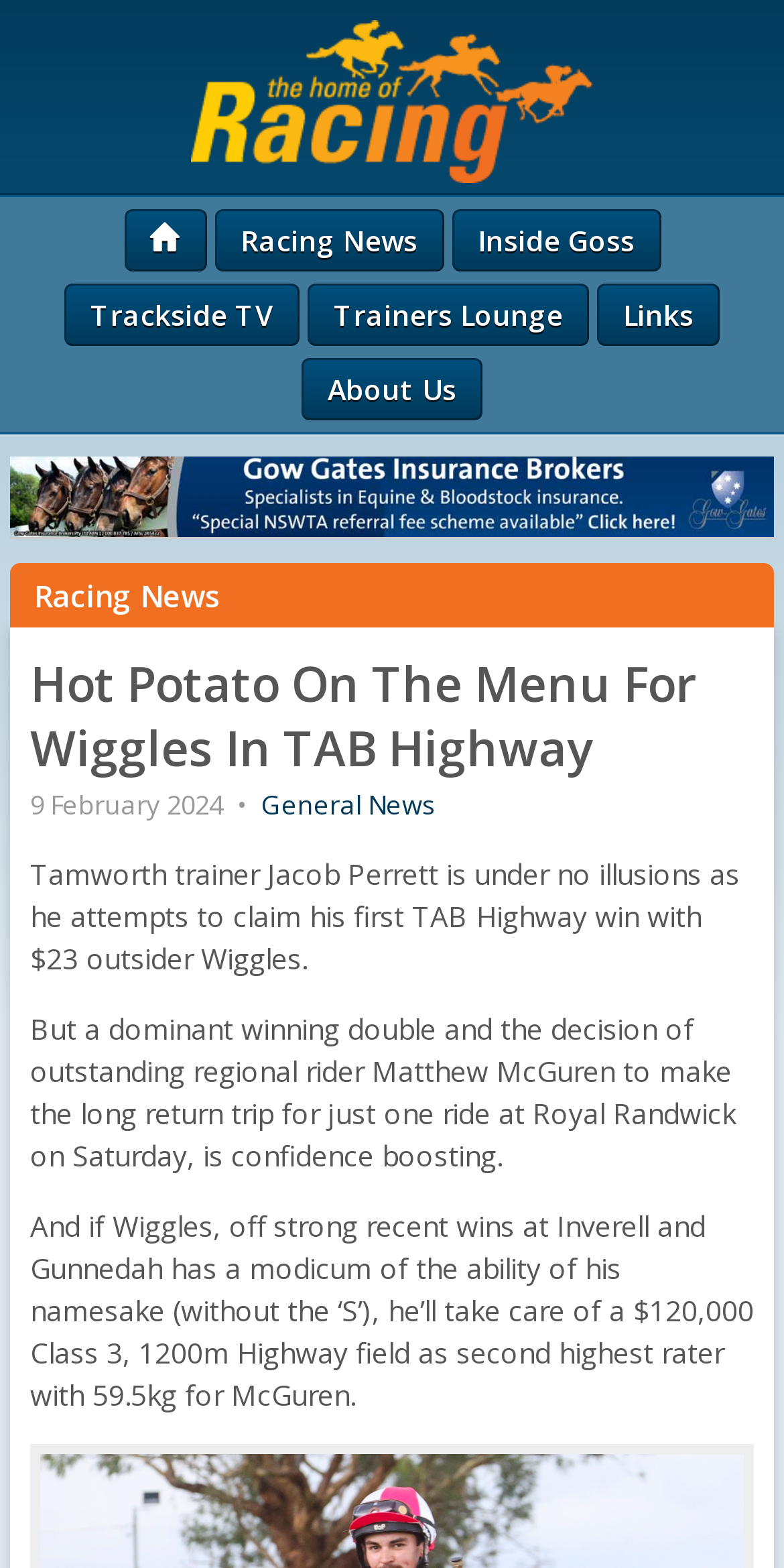Identify the main heading from the webpage and provide its text content.

Hot Potato On The Menu For Wiggles In TAB Highway